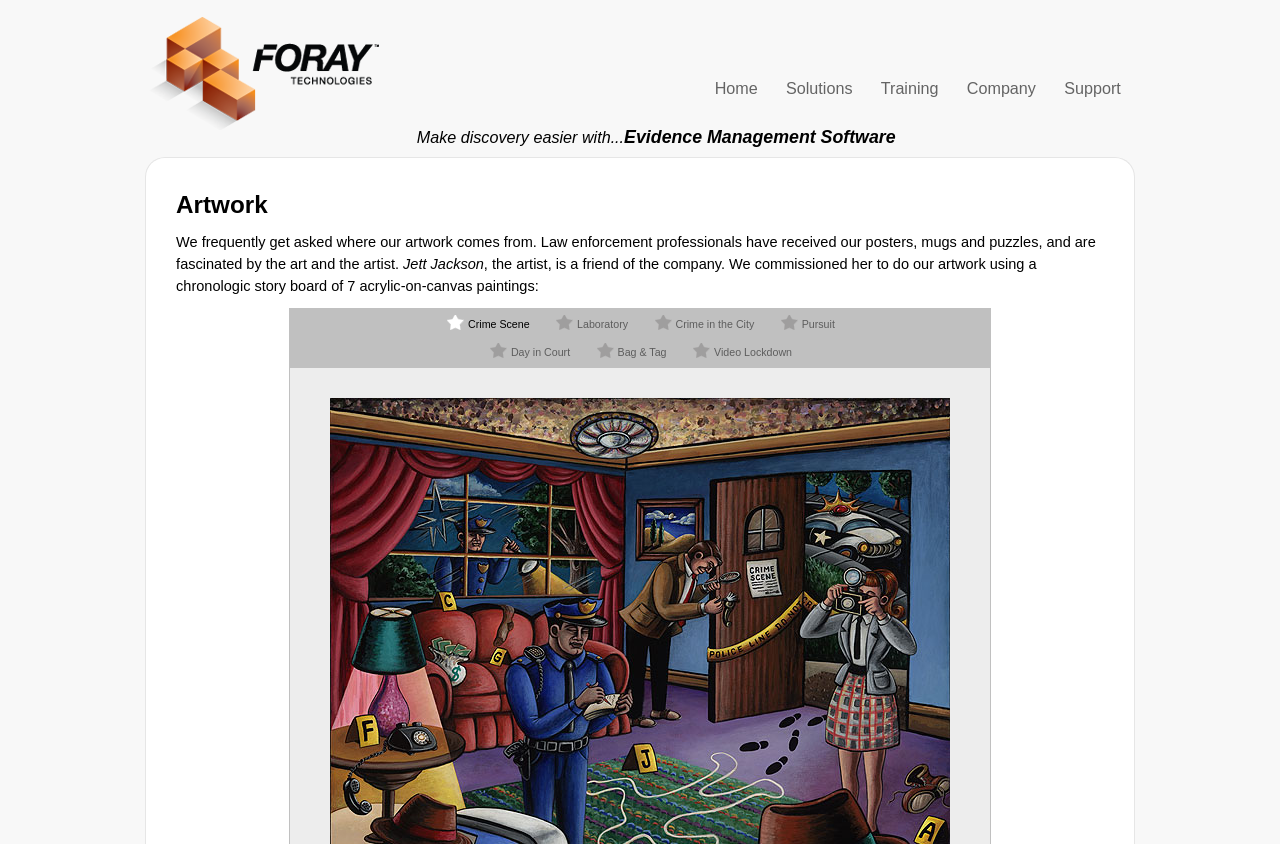Kindly determine the bounding box coordinates for the area that needs to be clicked to execute this instruction: "View the 'Crime Scene' artwork".

[0.34, 0.376, 0.422, 0.39]